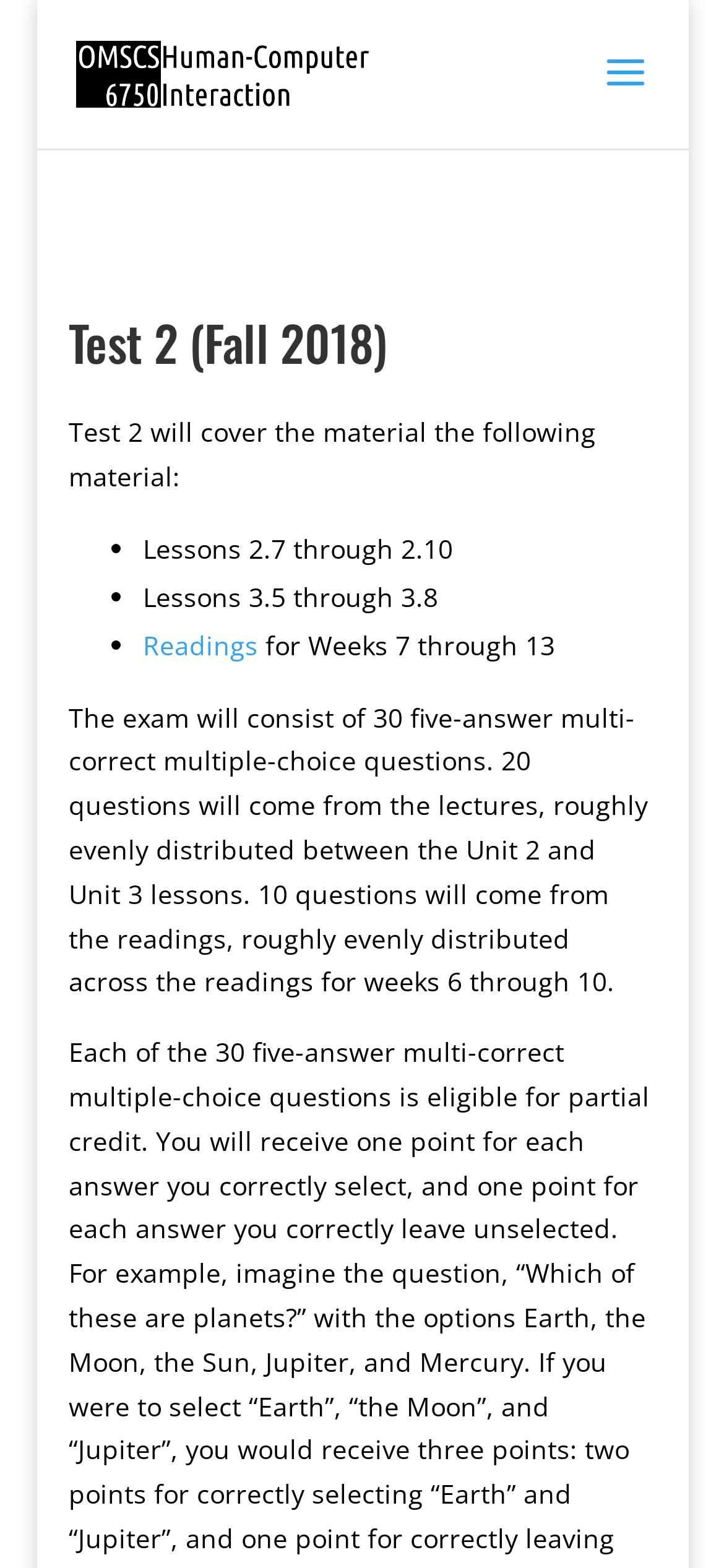Based on the element description: "Readings", identify the UI element and provide its bounding box coordinates. Use four float numbers between 0 and 1, [left, top, right, bottom].

[0.198, 0.4, 0.357, 0.422]